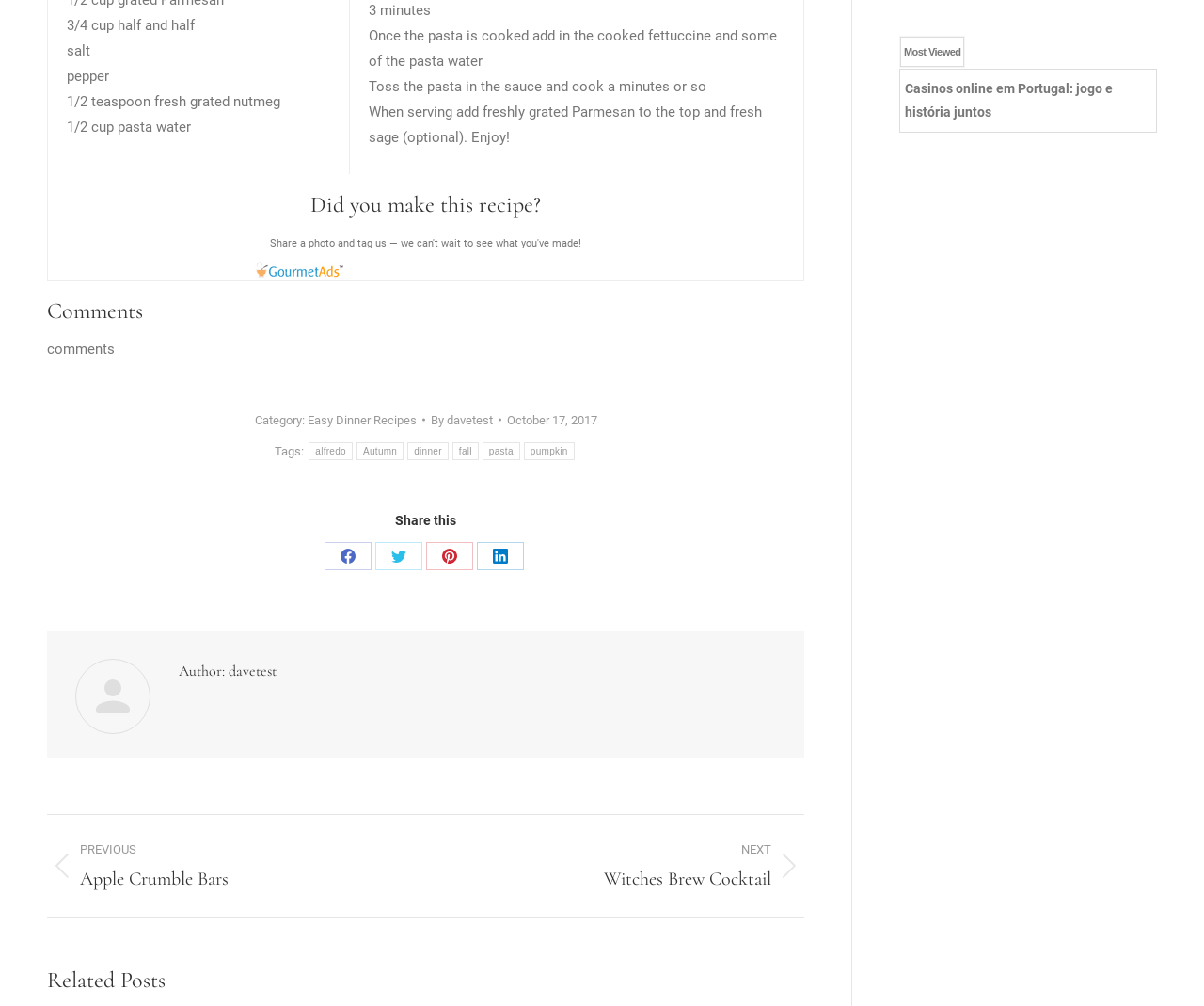What is the next post on this website?
Utilize the information in the image to give a detailed answer to the question.

At the bottom of the webpage, I can see a section that says 'Next post: Witches Brew Cocktail', which indicates that the next post on this website is about a Witches Brew Cocktail recipe.